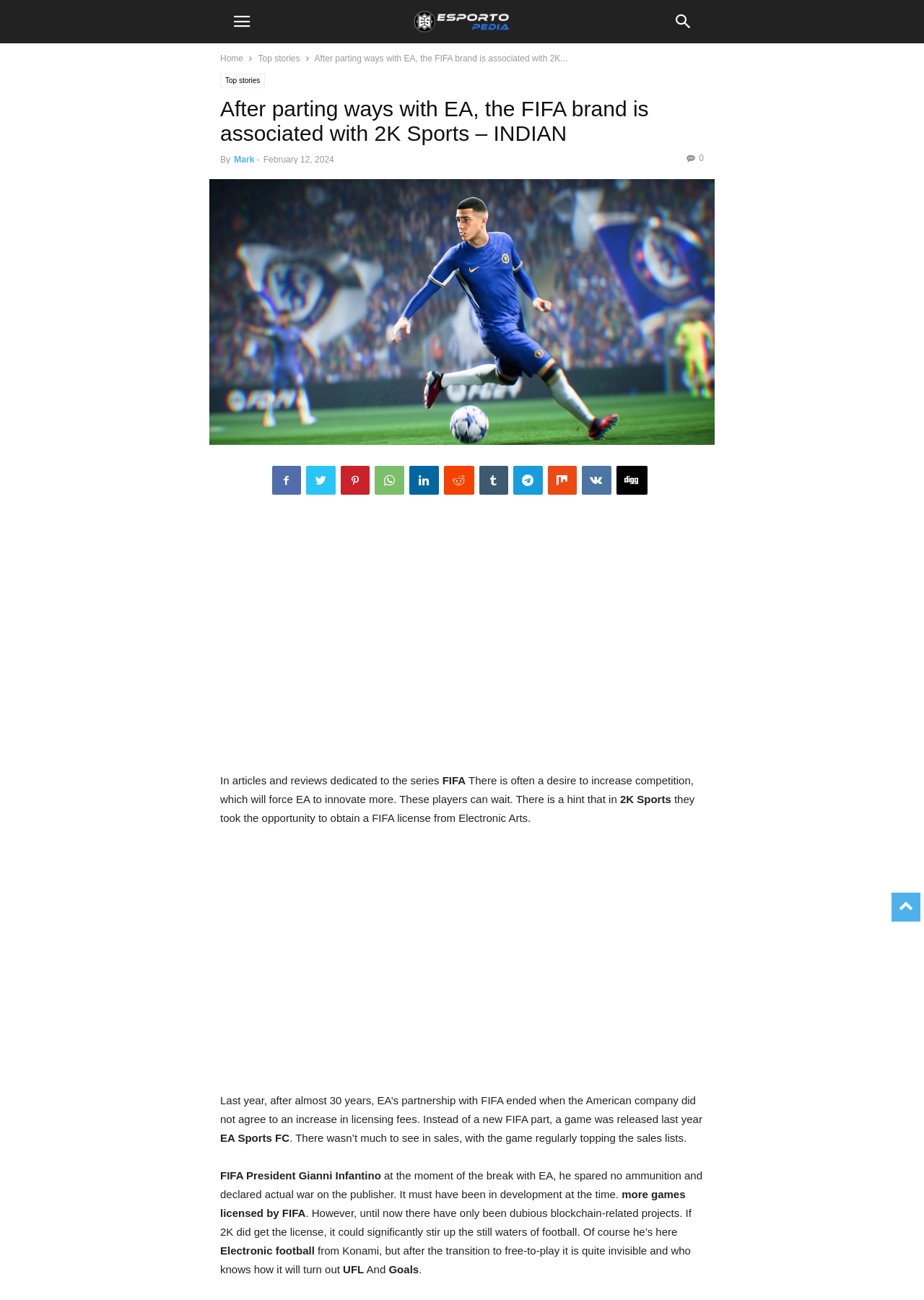Can you specify the bounding box coordinates for the region that should be clicked to fulfill this instruction: "Click the 'search' button".

[0.716, 0.0, 0.764, 0.033]